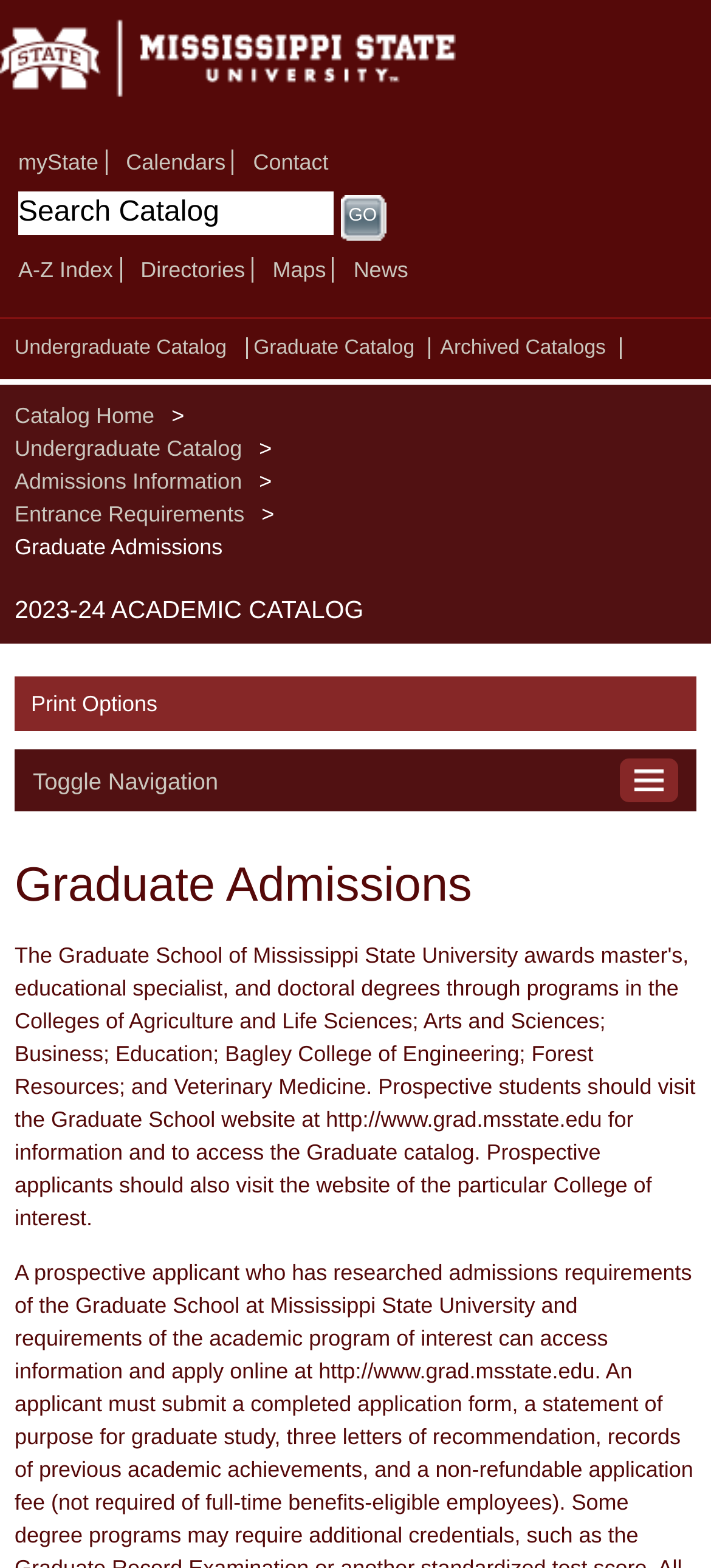Provide the bounding box coordinates of the area you need to click to execute the following instruction: "Go to myState".

[0.026, 0.095, 0.139, 0.112]